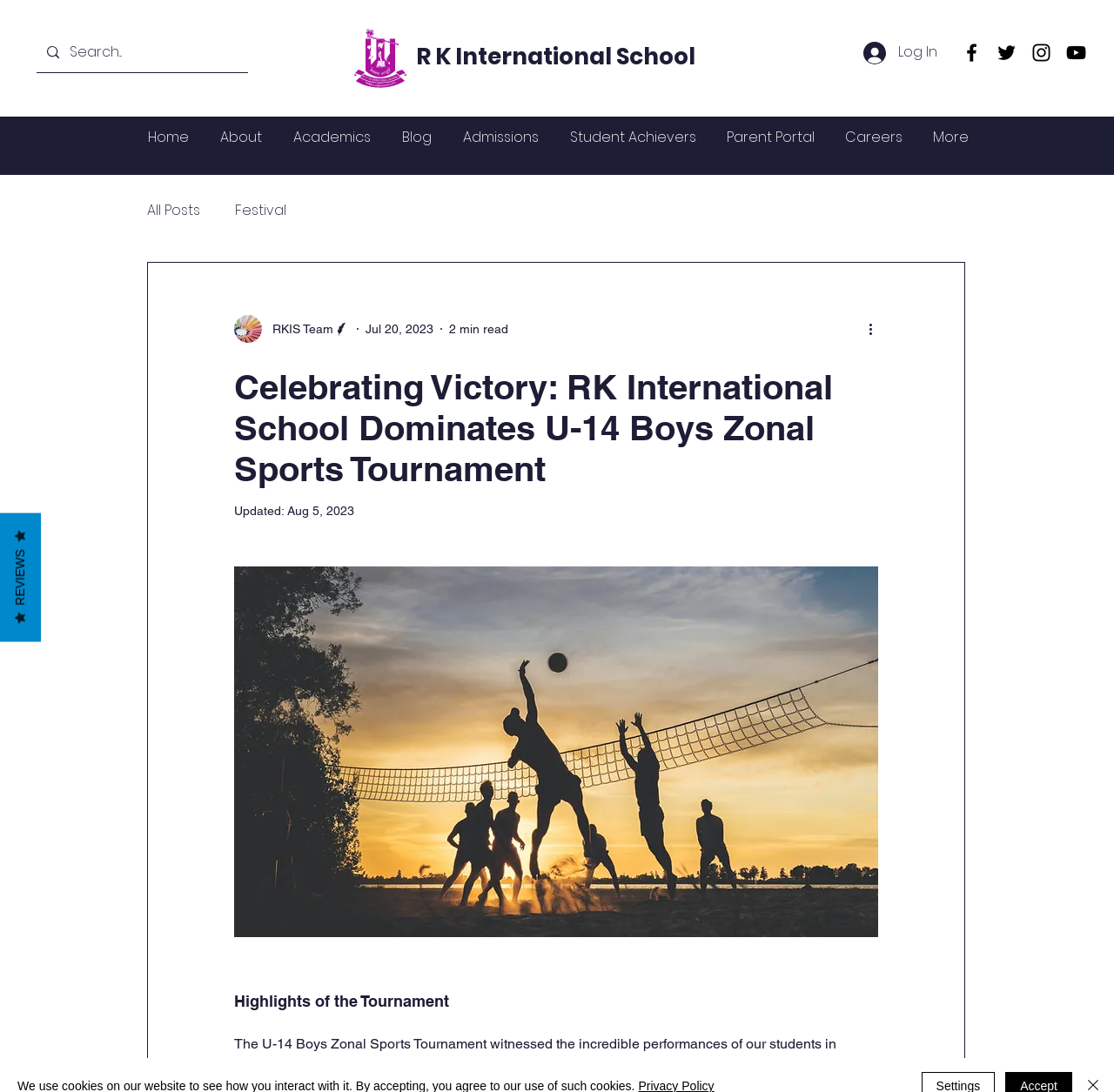Based on the element description R K International School, identify the bounding box coordinates for the UI element. The coordinates should be in the format (top-left x, top-left y, bottom-right x, bottom-right y) and within the 0 to 1 range.

[0.373, 0.037, 0.624, 0.066]